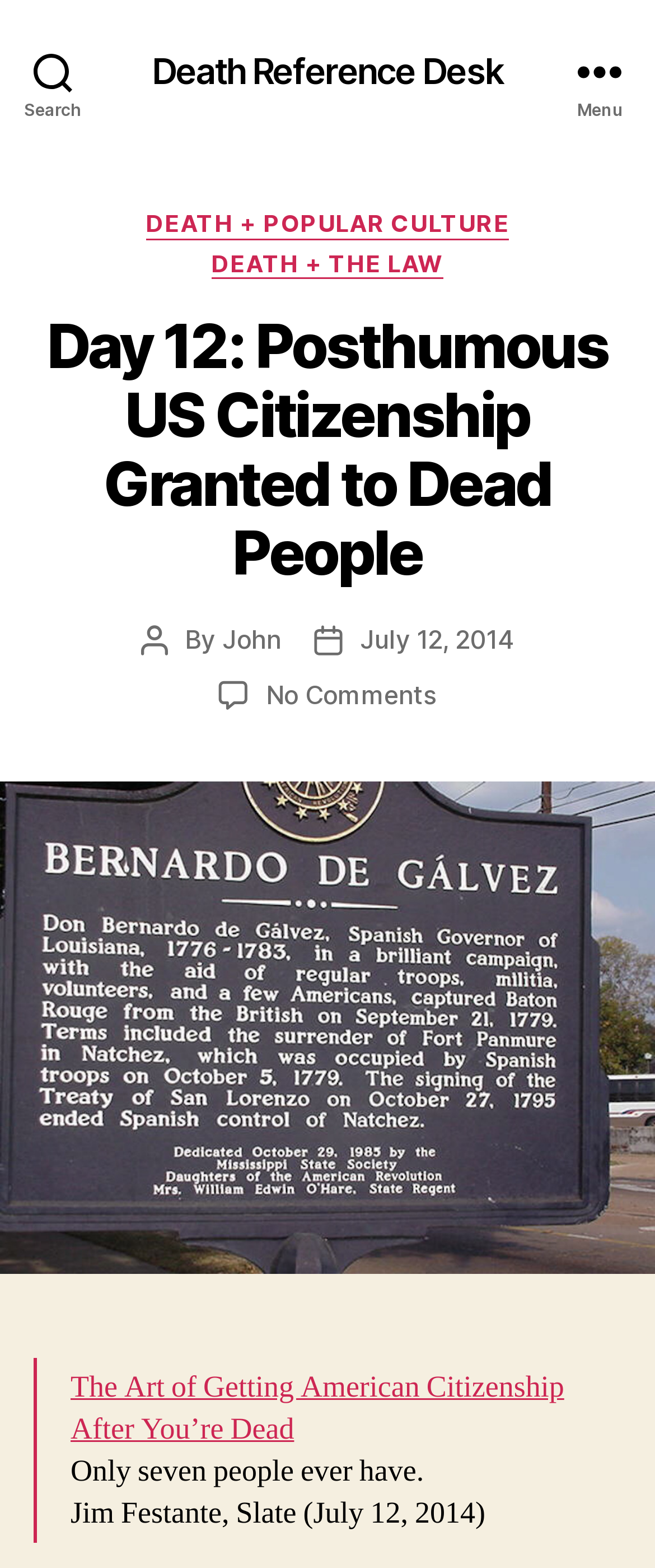Please find the bounding box for the UI element described by: "Death + Popular Culture".

[0.222, 0.133, 0.778, 0.153]